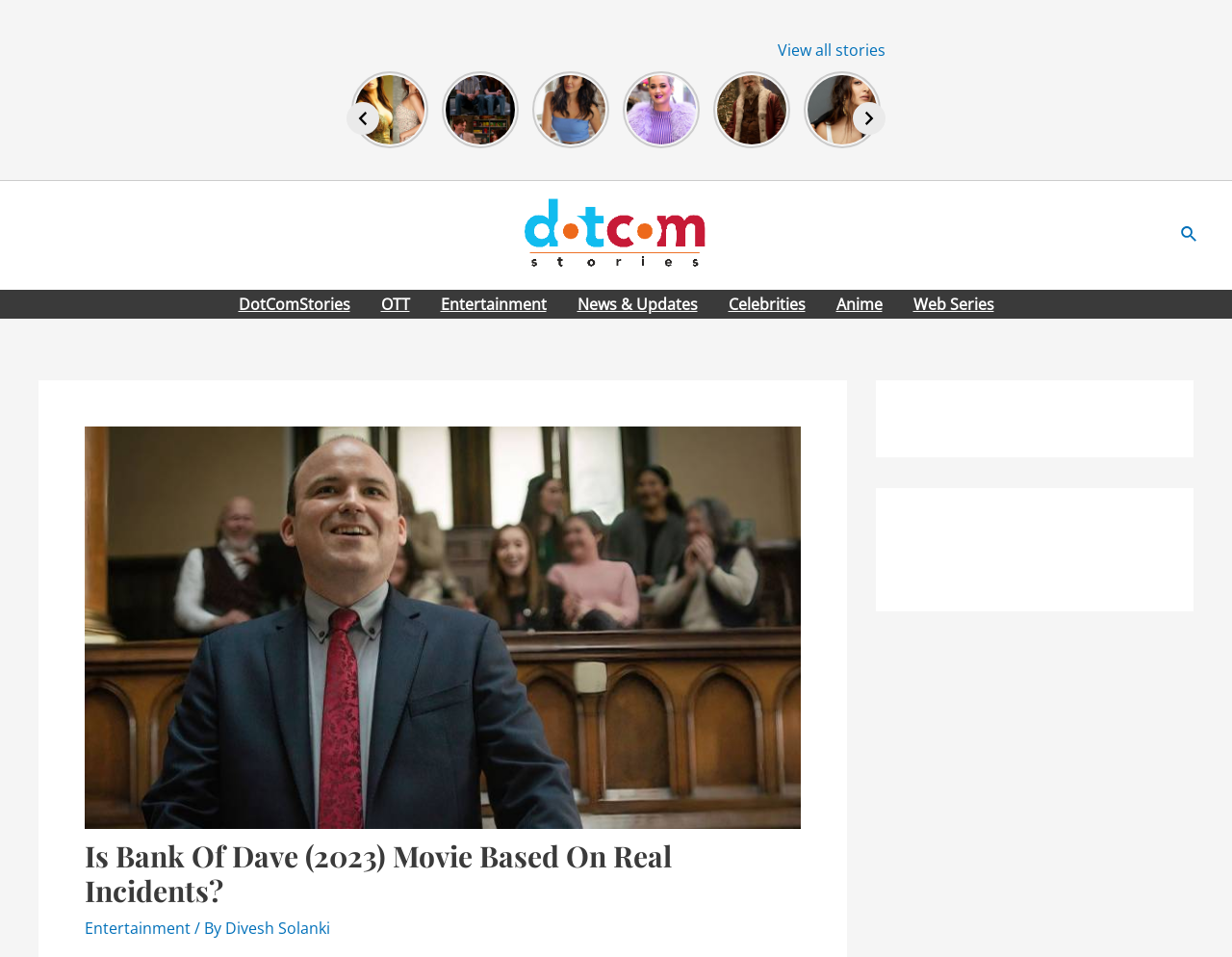Predict the bounding box coordinates of the UI element that matches this description: "Web Series". The coordinates should be in the format [left, top, right, bottom] with each value between 0 and 1.

[0.729, 0.303, 0.819, 0.333]